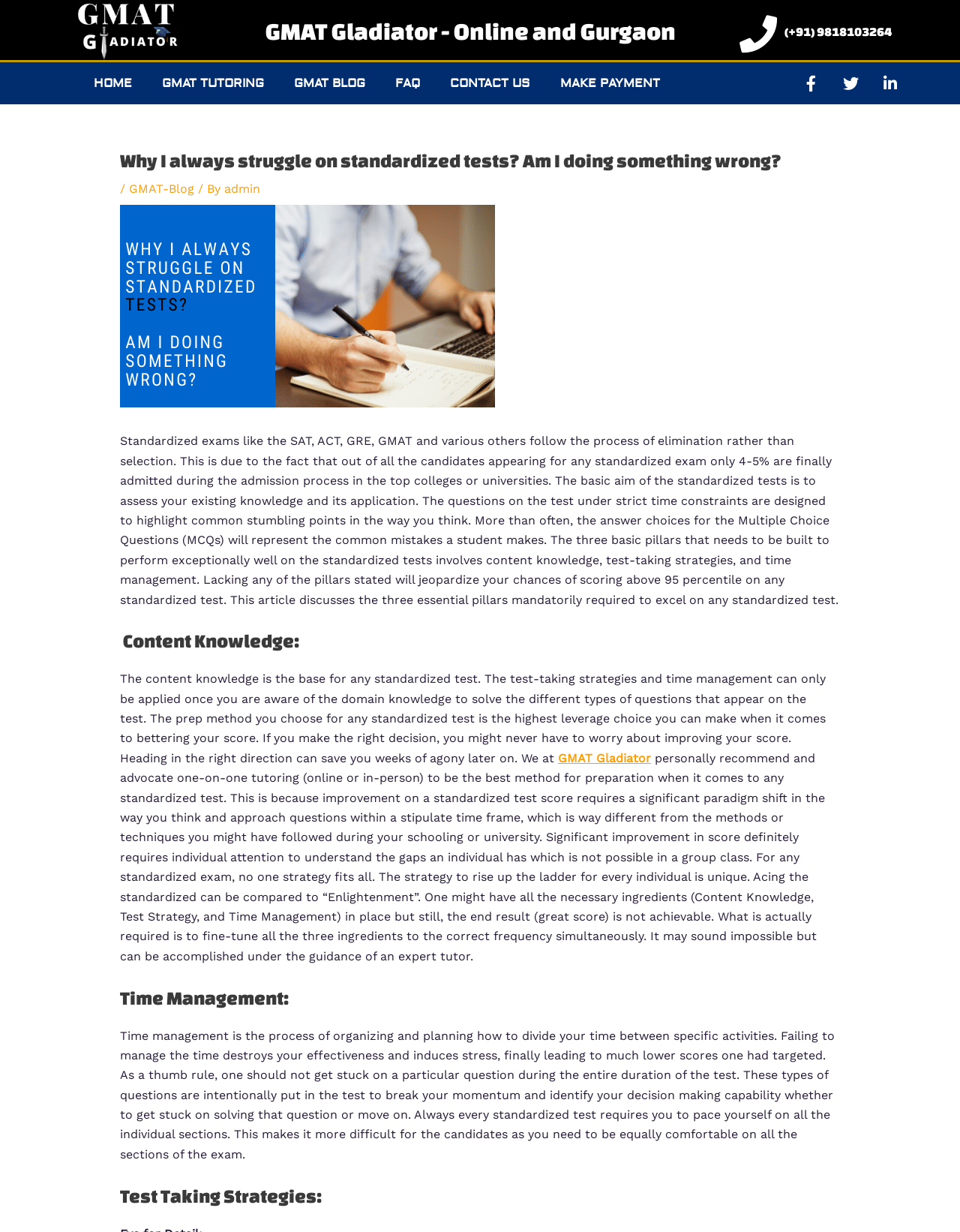Please determine the bounding box coordinates for the UI element described as: "MAKE PAYMENT".

[0.568, 0.054, 0.703, 0.082]